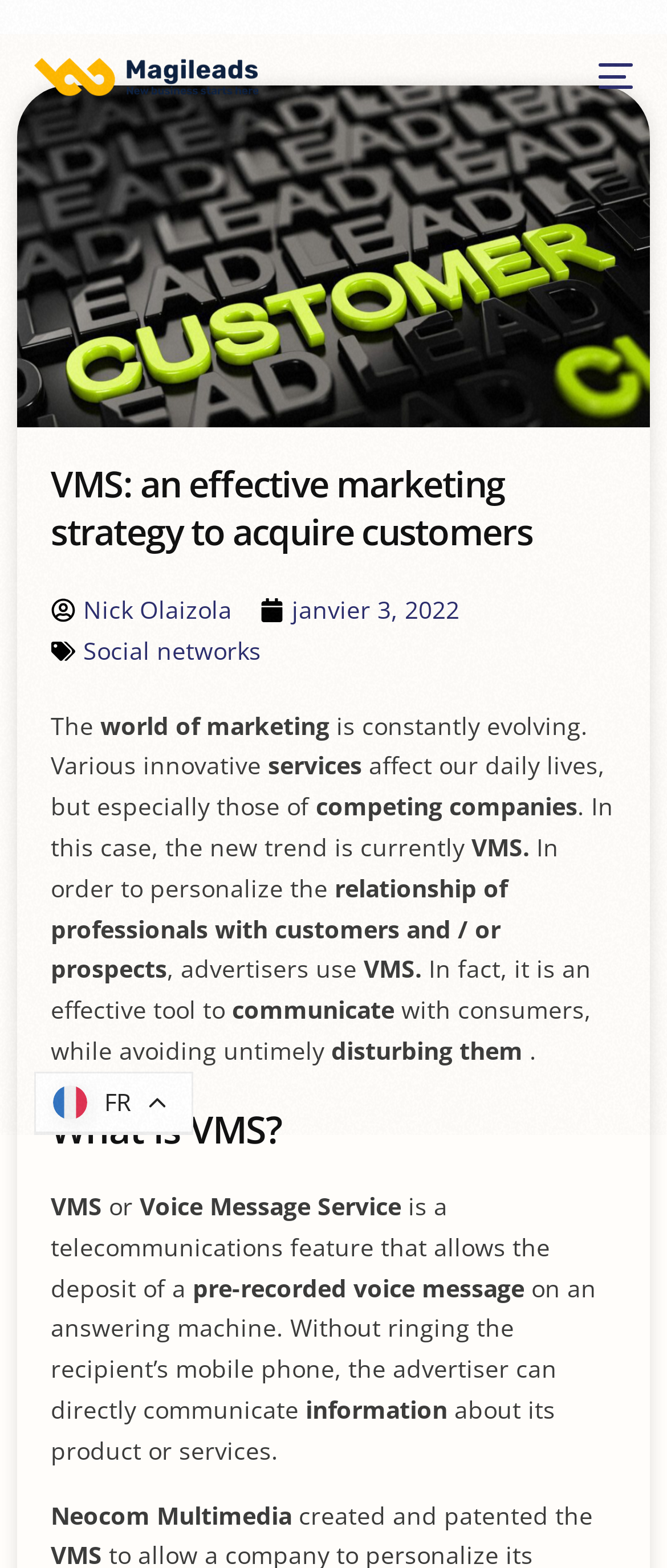What is the name of the company?
Refer to the image and offer an in-depth and detailed answer to the question.

The company name is mentioned in the top-left corner of the webpage, where it says 'Magileads Magileads' with a logo.